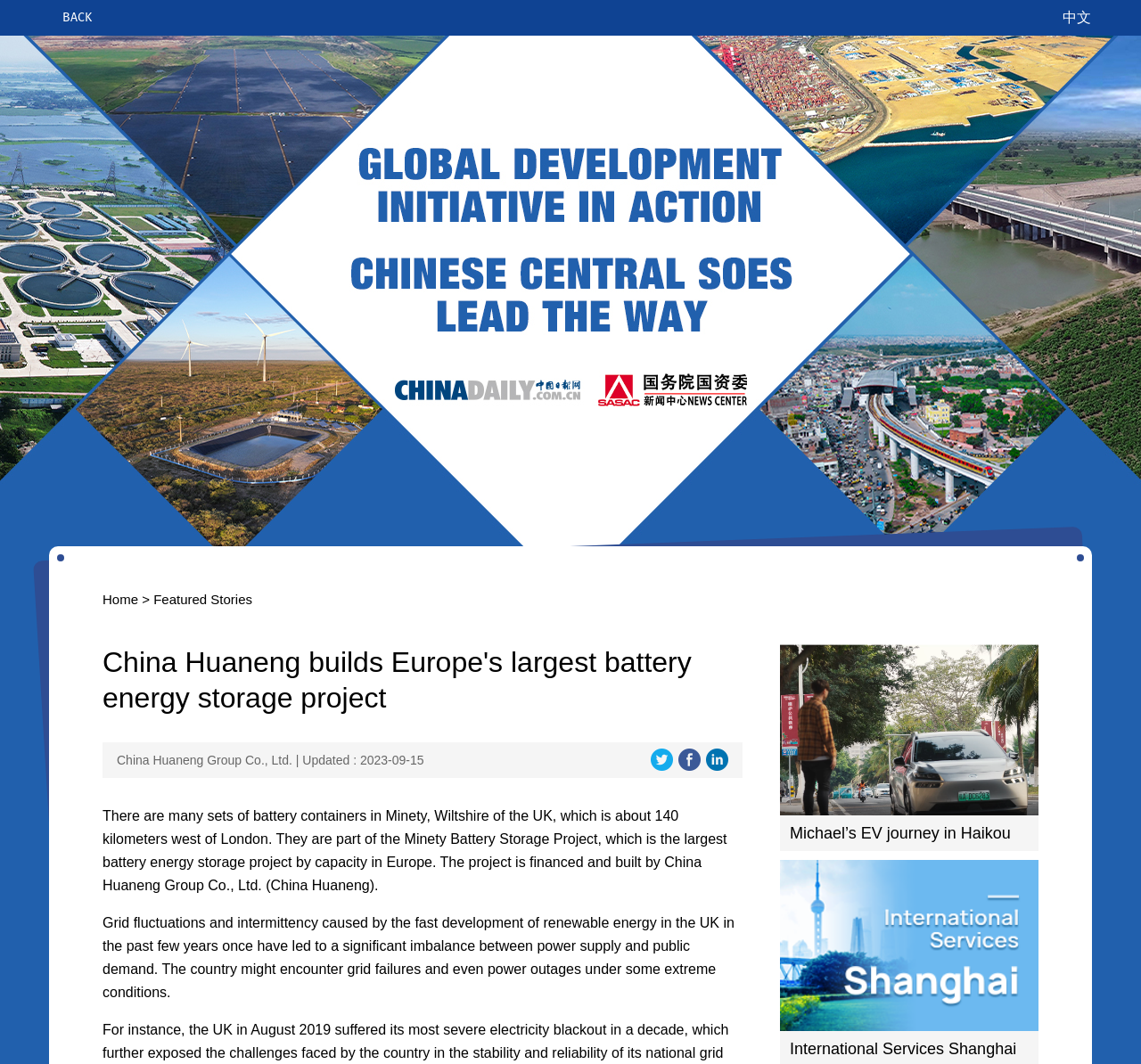Bounding box coordinates should be provided in the format (top-left x, top-left y, bottom-right x, bottom-right y) with all values between 0 and 1. Identify the bounding box for this UI element: Michael’s EV journey in Haikou

[0.692, 0.775, 0.886, 0.791]